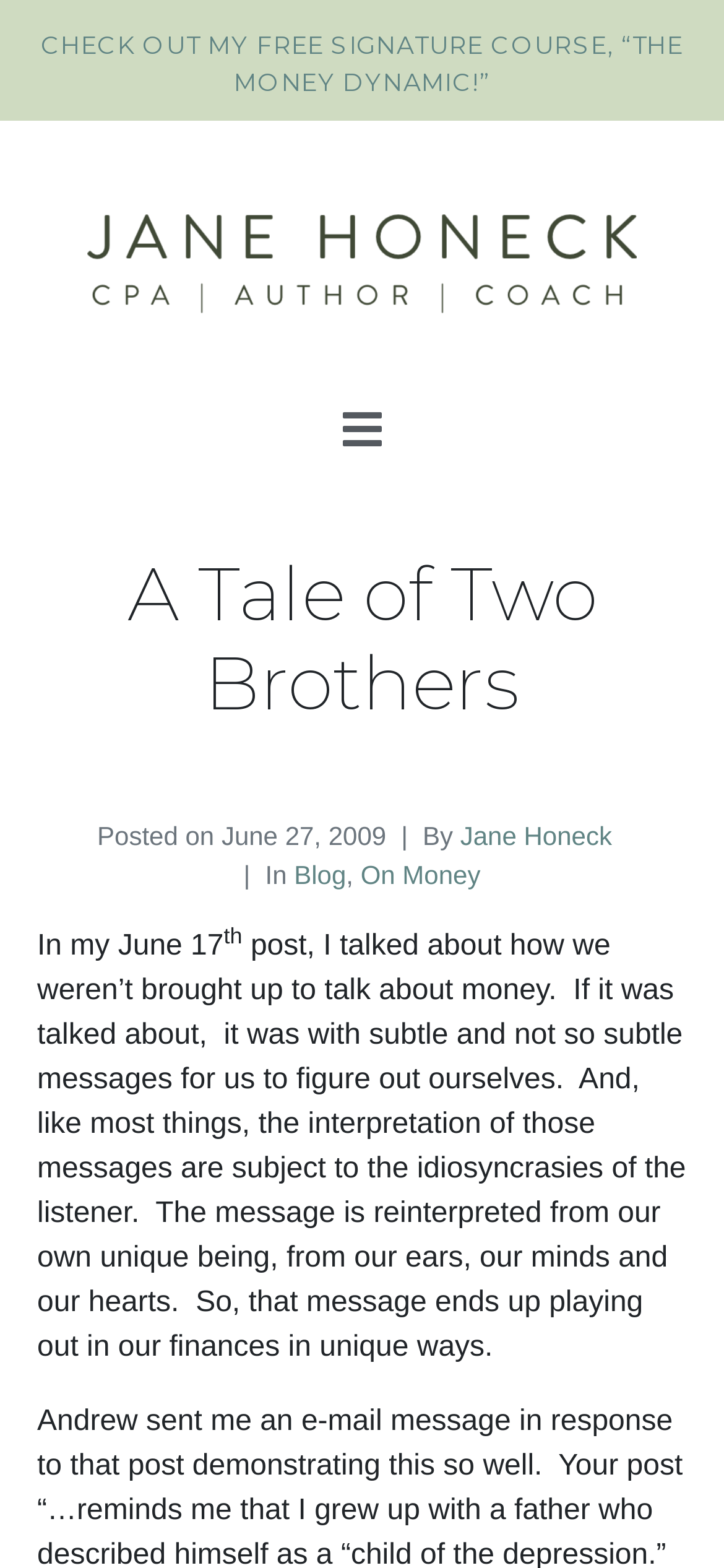What is the name of the free signature course?
Based on the visual, give a brief answer using one word or a short phrase.

The Money Dynamic!